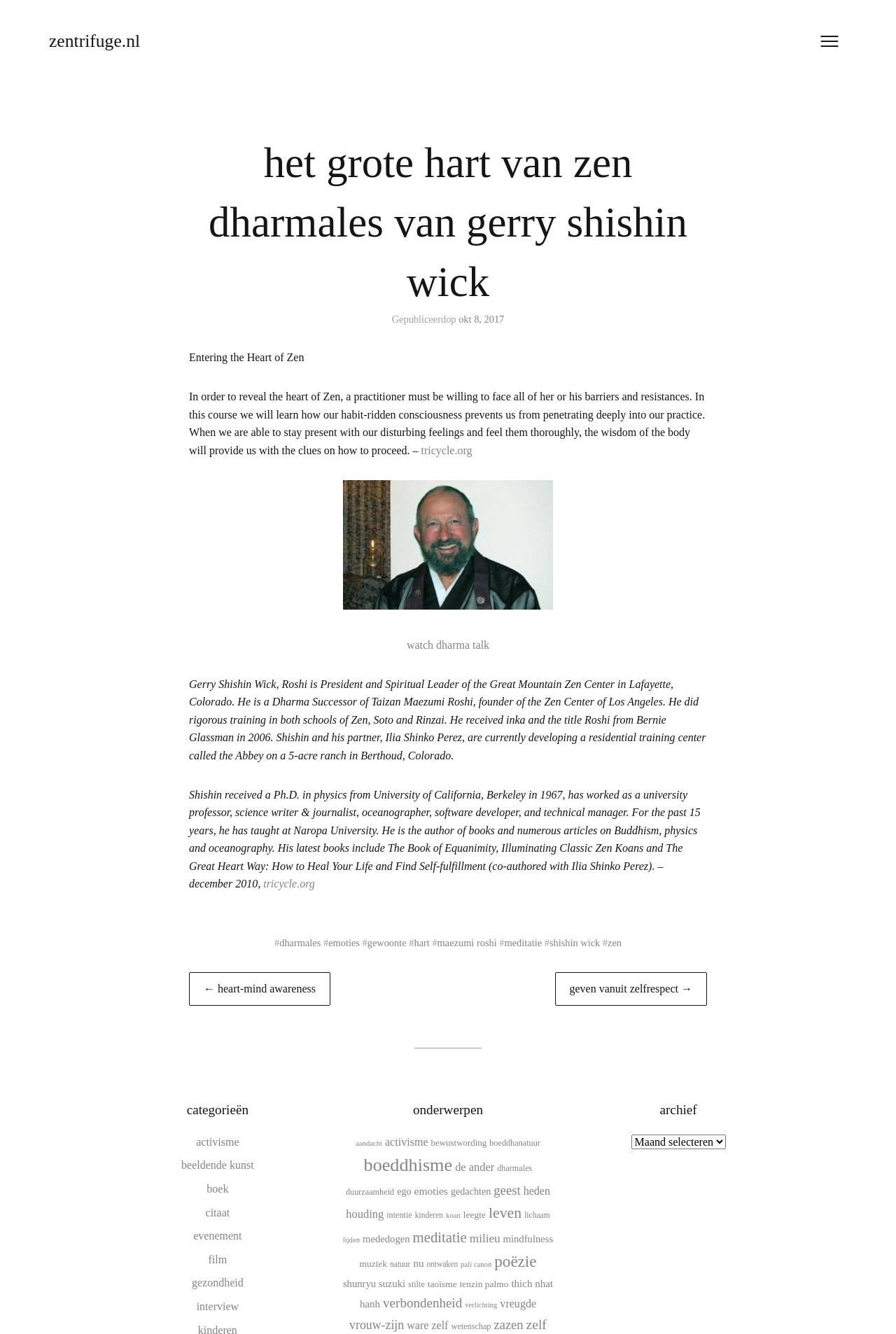Please give a succinct answer to the question in one word or phrase:
How many items are categorized under 'boeddhisme'?

68 items